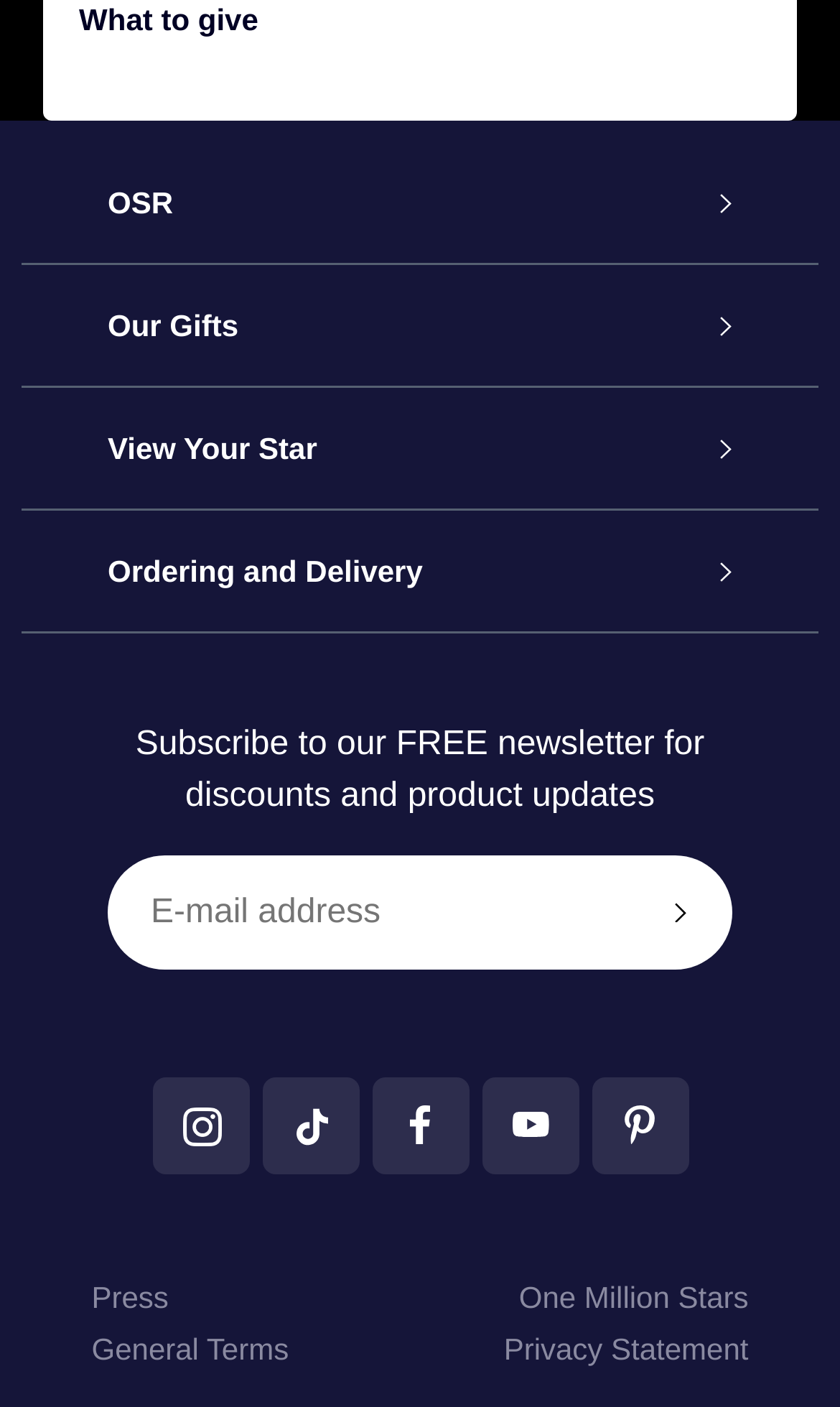Please identify the coordinates of the bounding box for the clickable region that will accomplish this instruction: "Skip to content".

None